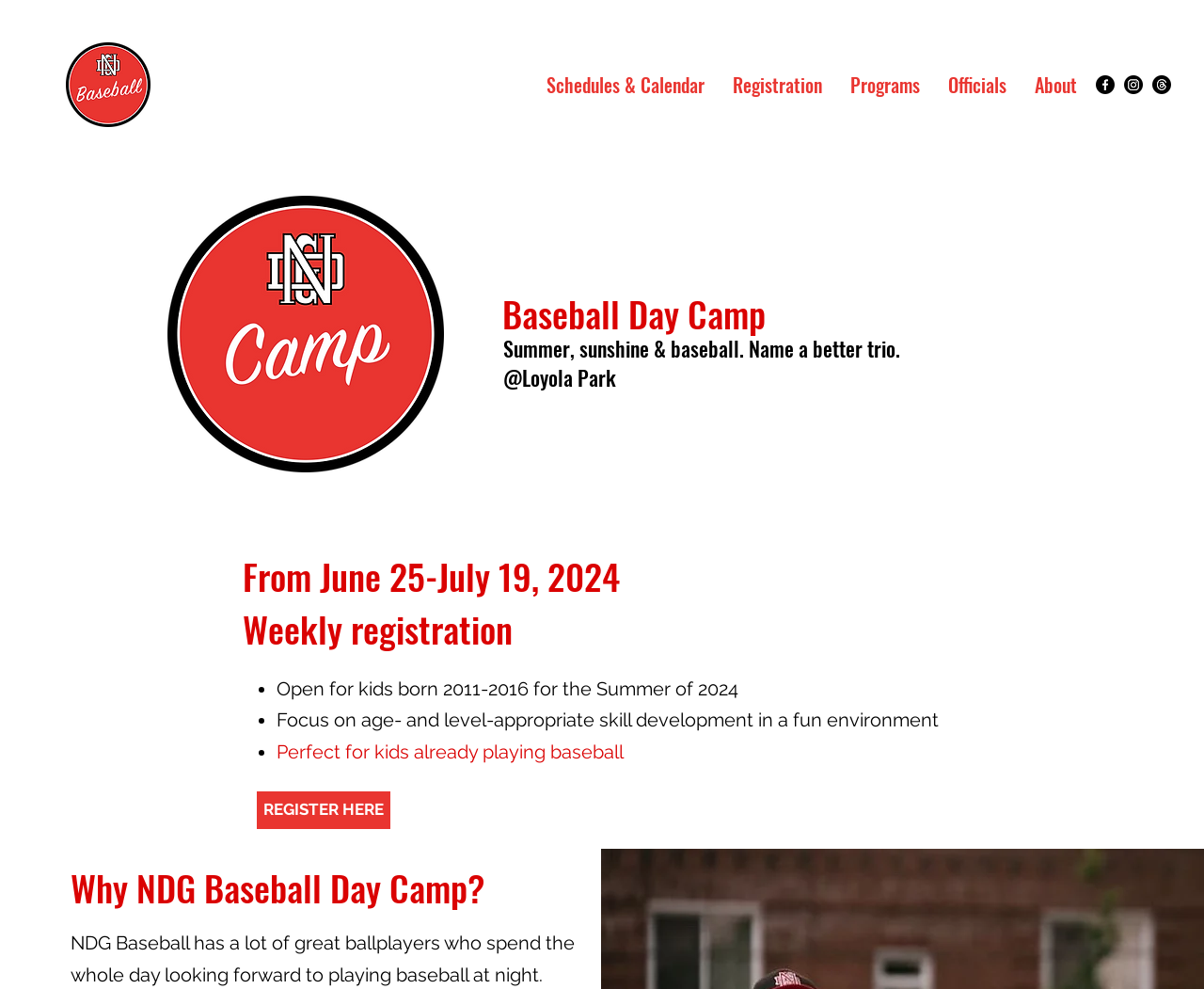Please respond in a single word or phrase: 
What is the focus of the camp?

age- and level-appropriate skill development